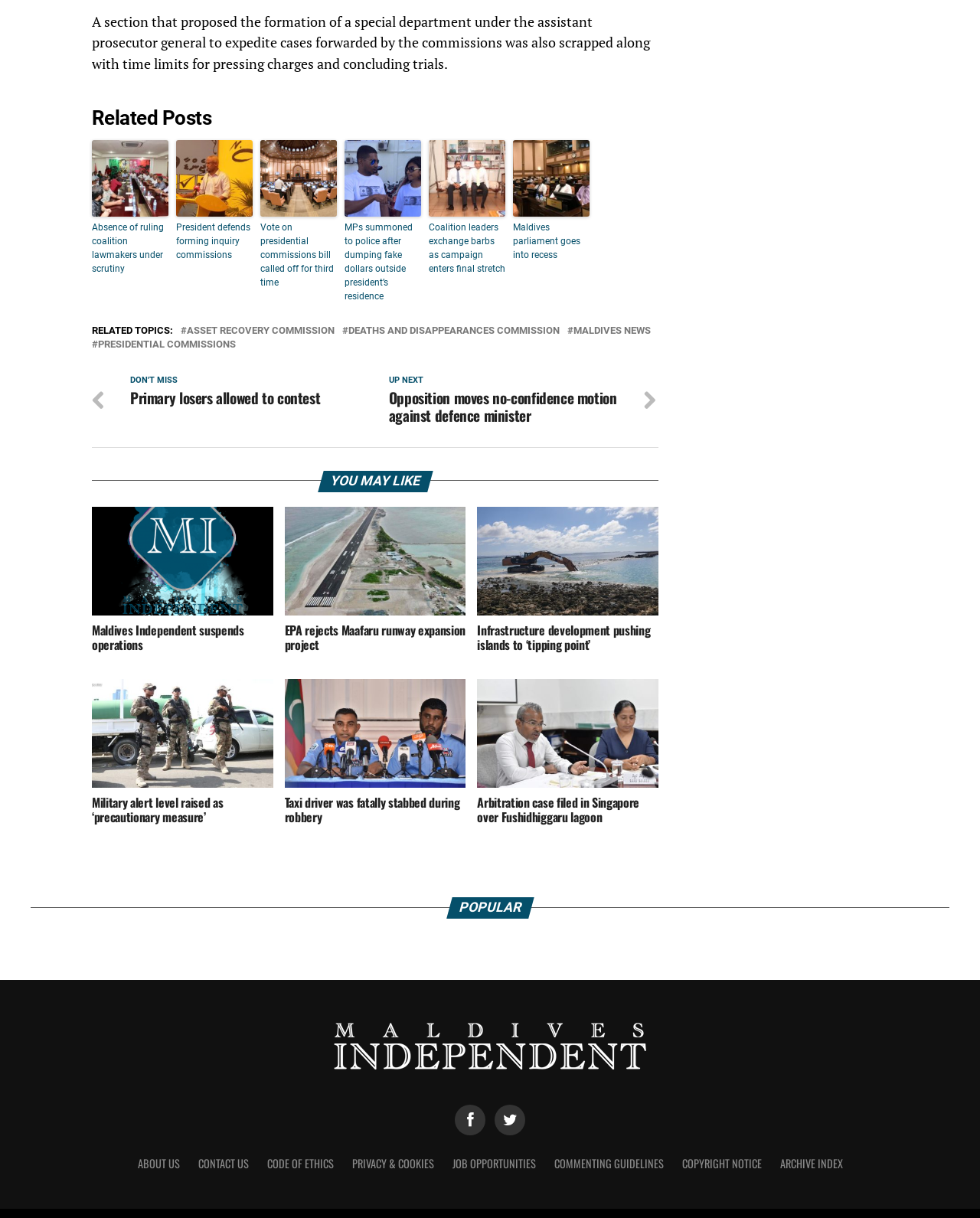What is the purpose of the 'Related Posts' section?
Provide a detailed answer to the question using information from the image.

The 'Related Posts' section, indicated by the heading element with ID 373, contains a list of links to other news articles, suggesting that its purpose is to provide readers with related news articles to the one they are currently reading.